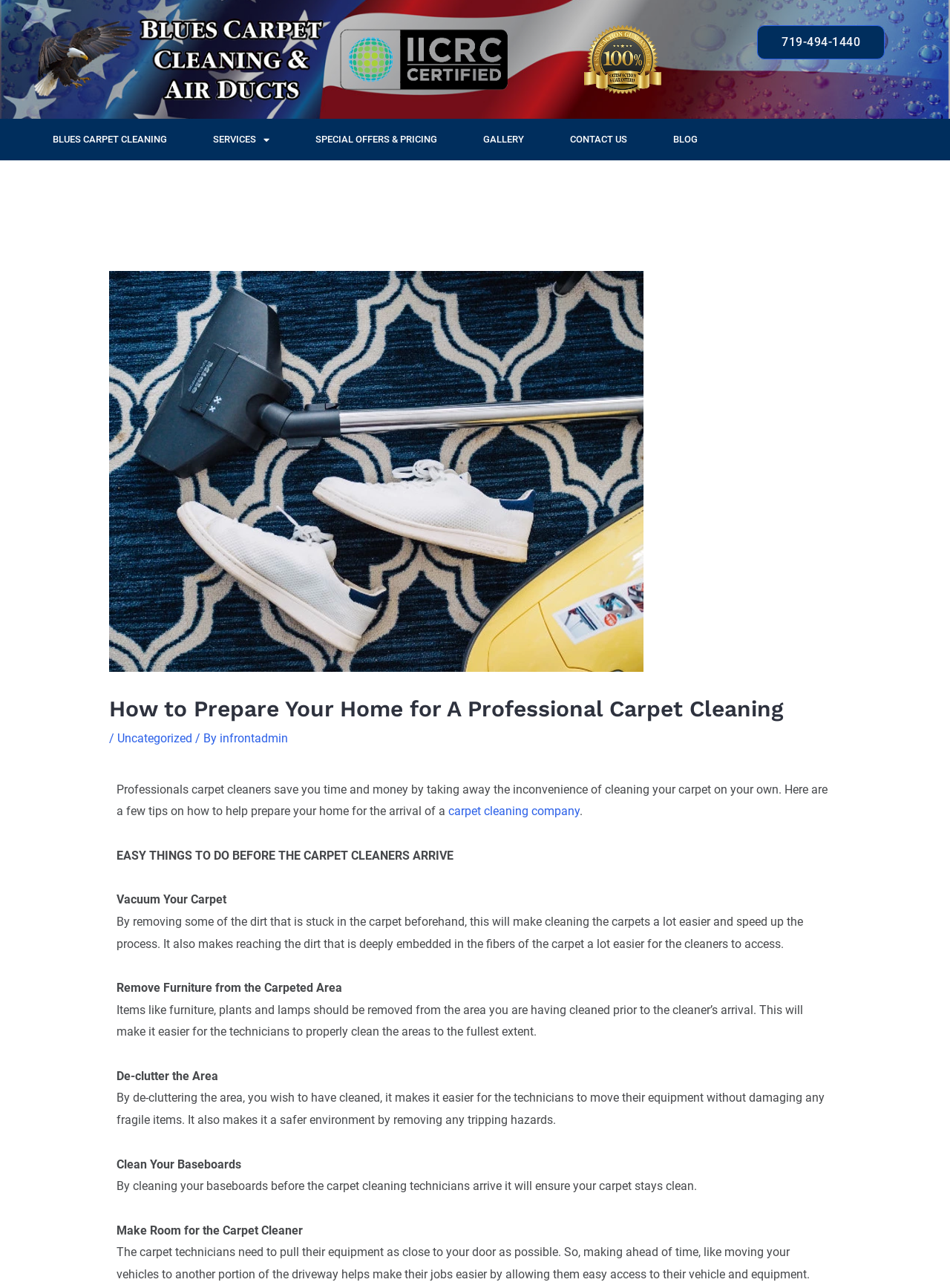Please predict the bounding box coordinates (top-left x, top-left y, bottom-right x, bottom-right y) for the UI element in the screenshot that fits the description: Special Offers & Pricing

[0.308, 0.092, 0.484, 0.124]